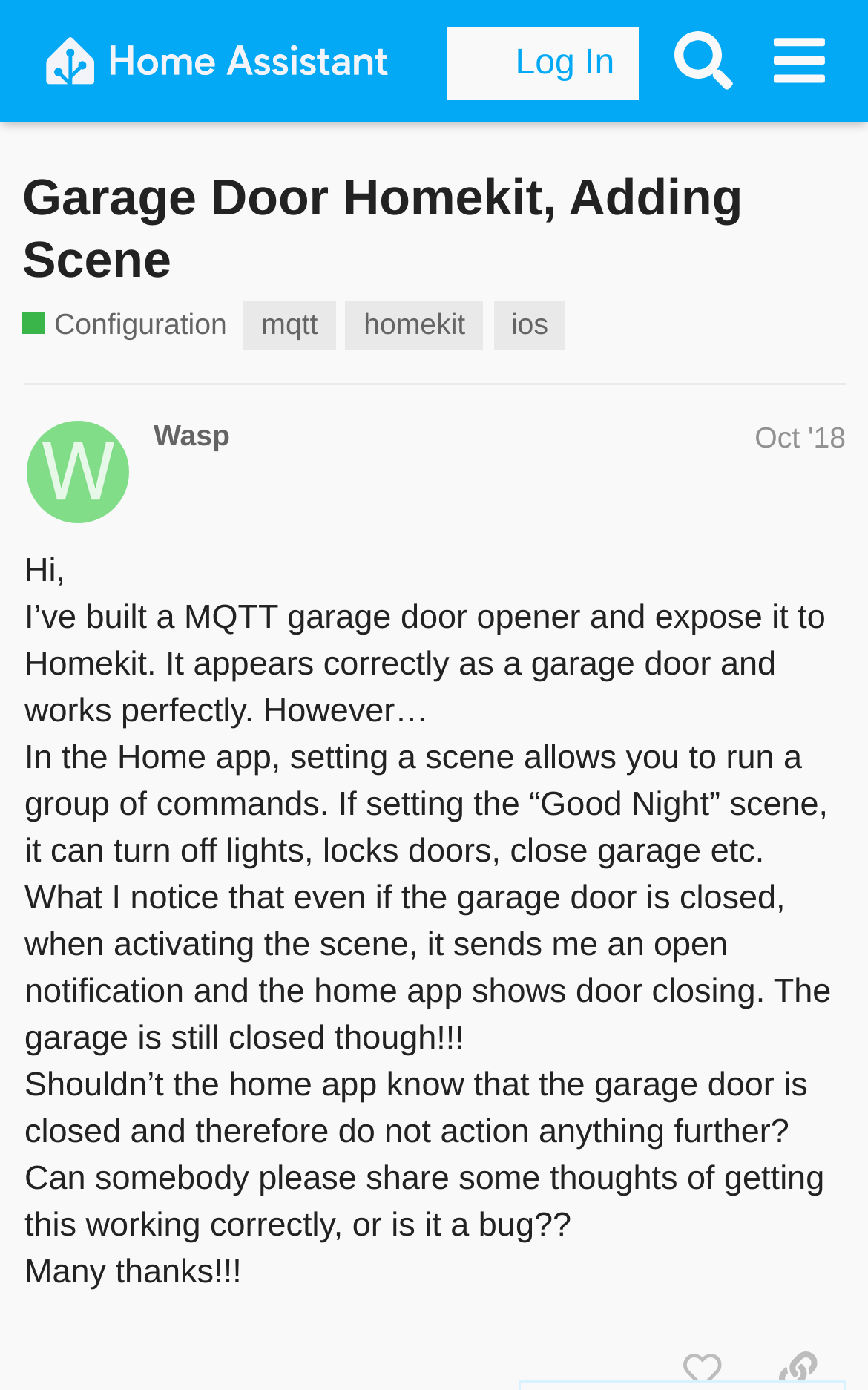Identify the bounding box coordinates for the element you need to click to achieve the following task: "Click the 'Log In' button". Provide the bounding box coordinates as four float numbers between 0 and 1, in the form [left, top, right, bottom].

[0.516, 0.02, 0.736, 0.073]